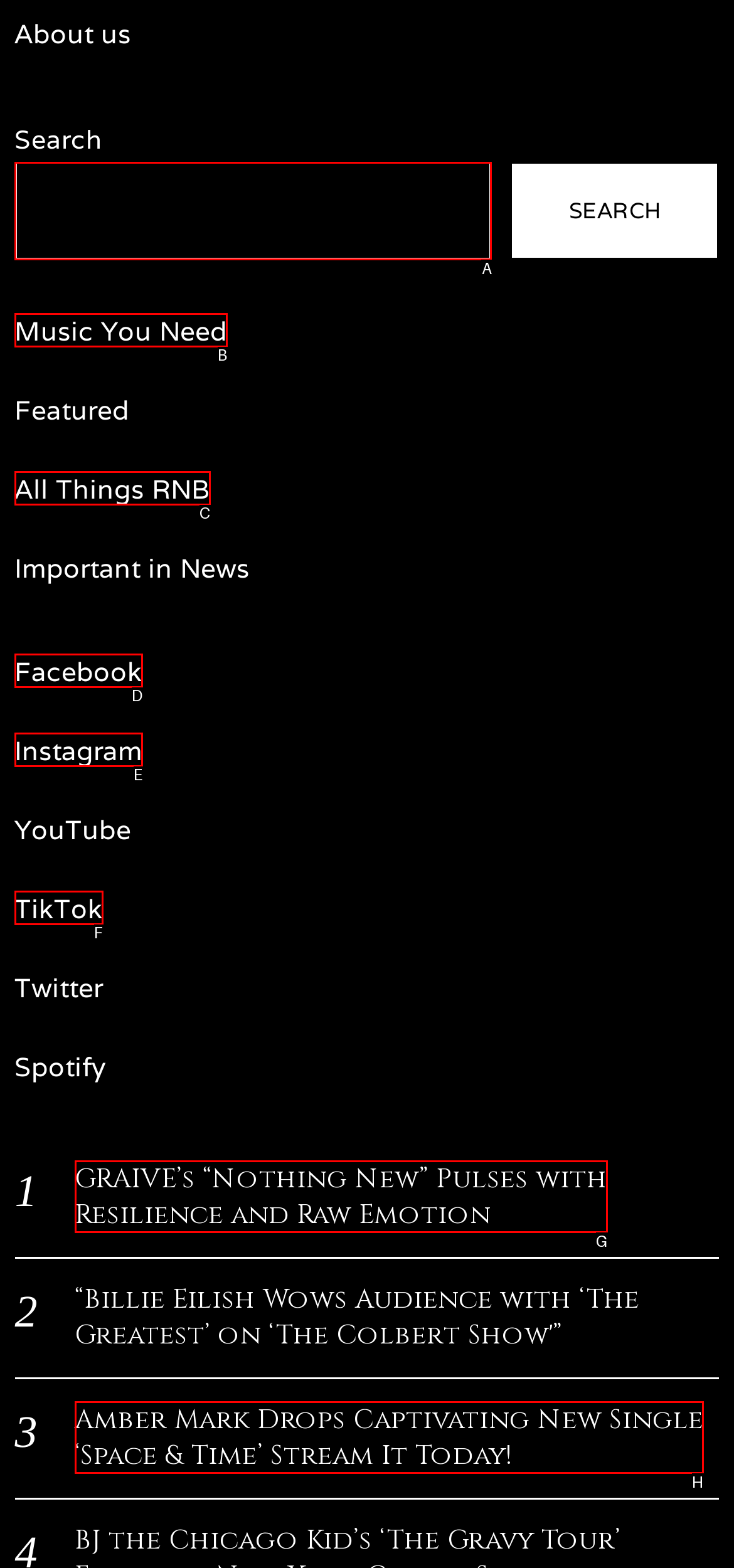Given the description: parent_node: SEARCH name="s"
Identify the letter of the matching UI element from the options.

A